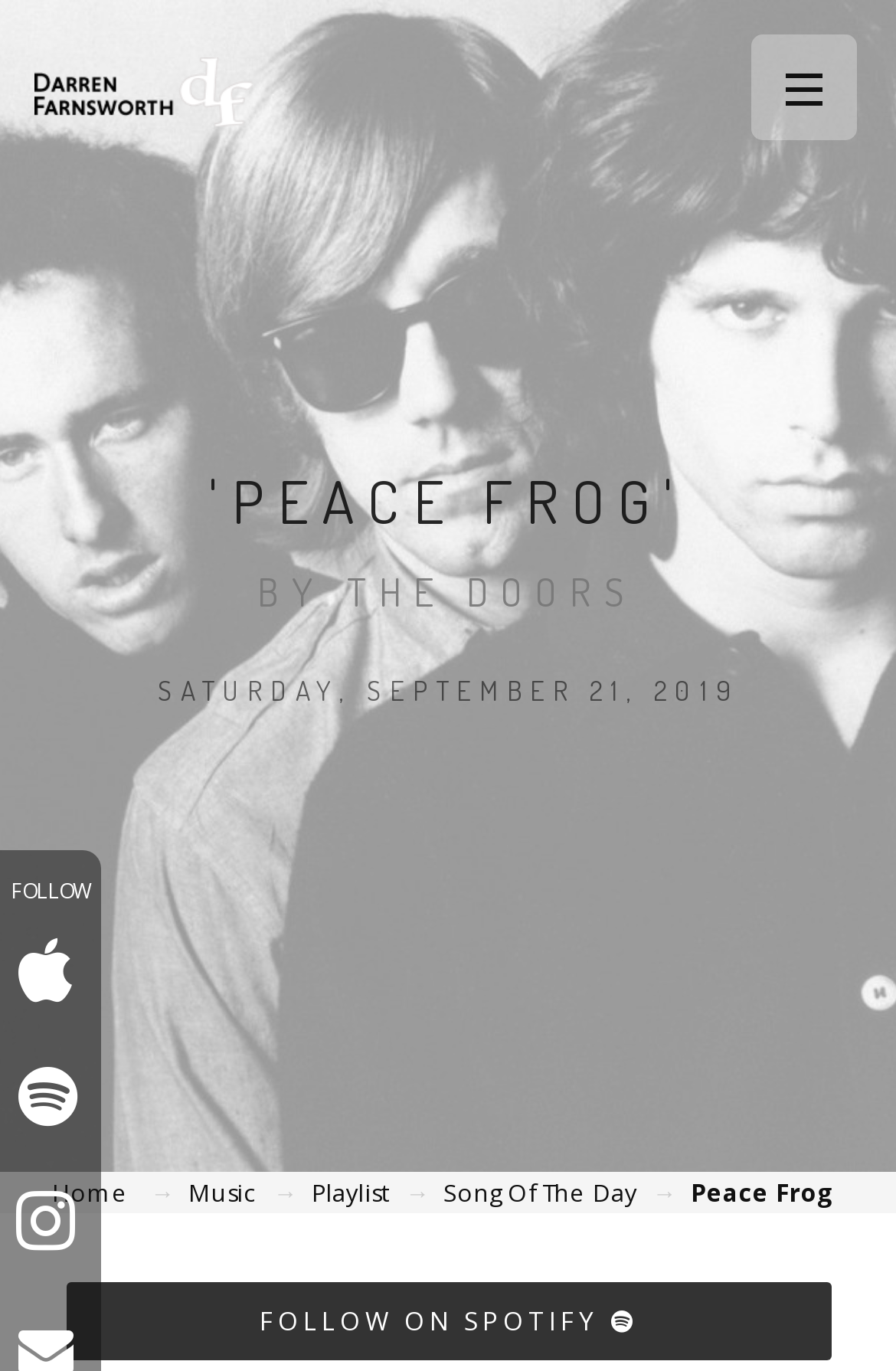Please find the bounding box for the UI component described as follows: "title="Darren Farnsworth"".

[0.0, 0.025, 0.321, 0.109]